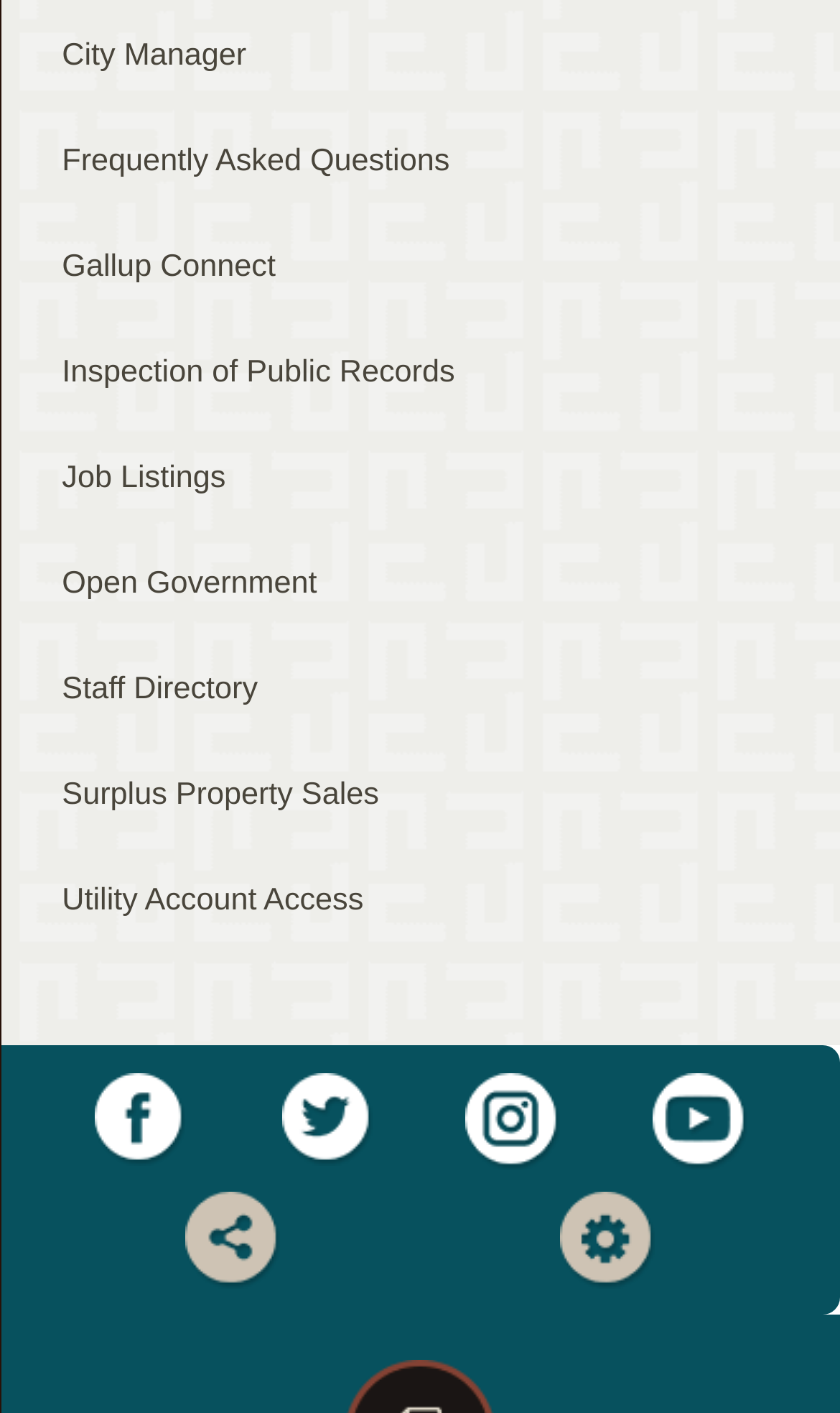How many buttons are available in the 'Share' region?
Please look at the screenshot and answer using one word or phrase.

1